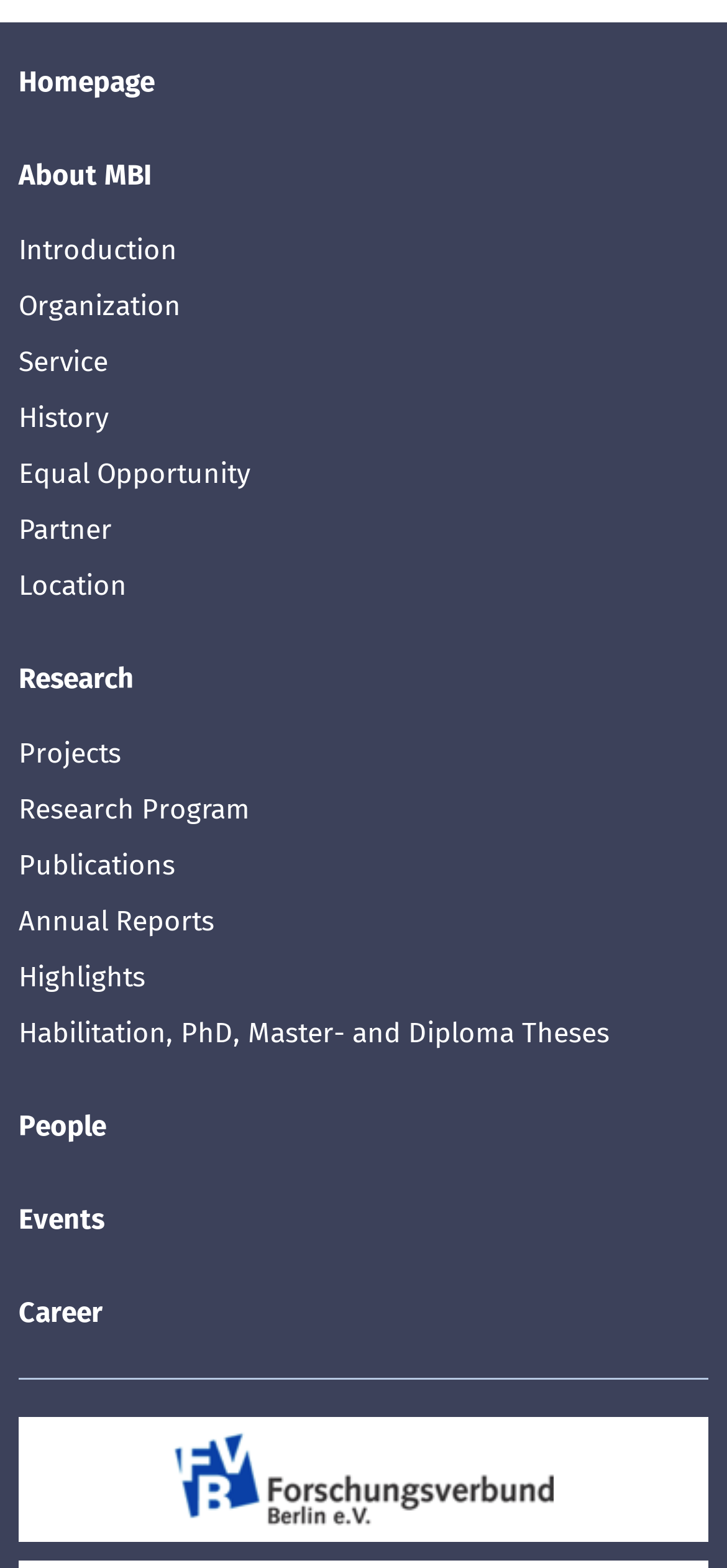Locate the UI element described by Equal Opportunity in the provided webpage screenshot. Return the bounding box coordinates in the format (top-left x, top-left y, bottom-right x, bottom-right y), ensuring all values are between 0 and 1.

[0.026, 0.291, 0.344, 0.313]